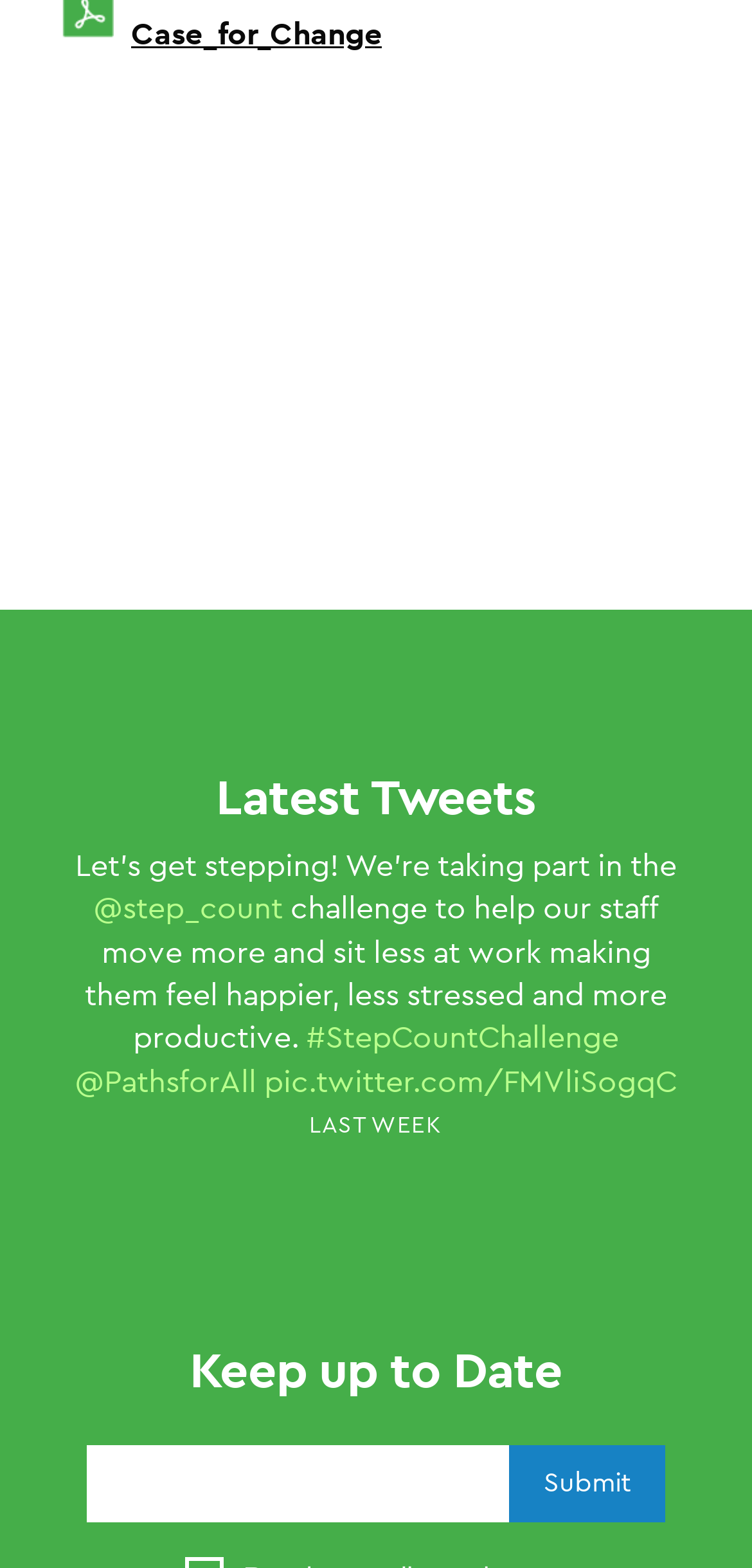Identify the bounding box coordinates of the element to click to follow this instruction: 'Click the 'Submit' button'. Ensure the coordinates are four float values between 0 and 1, provided as [left, top, right, bottom].

[0.677, 0.922, 0.884, 0.971]